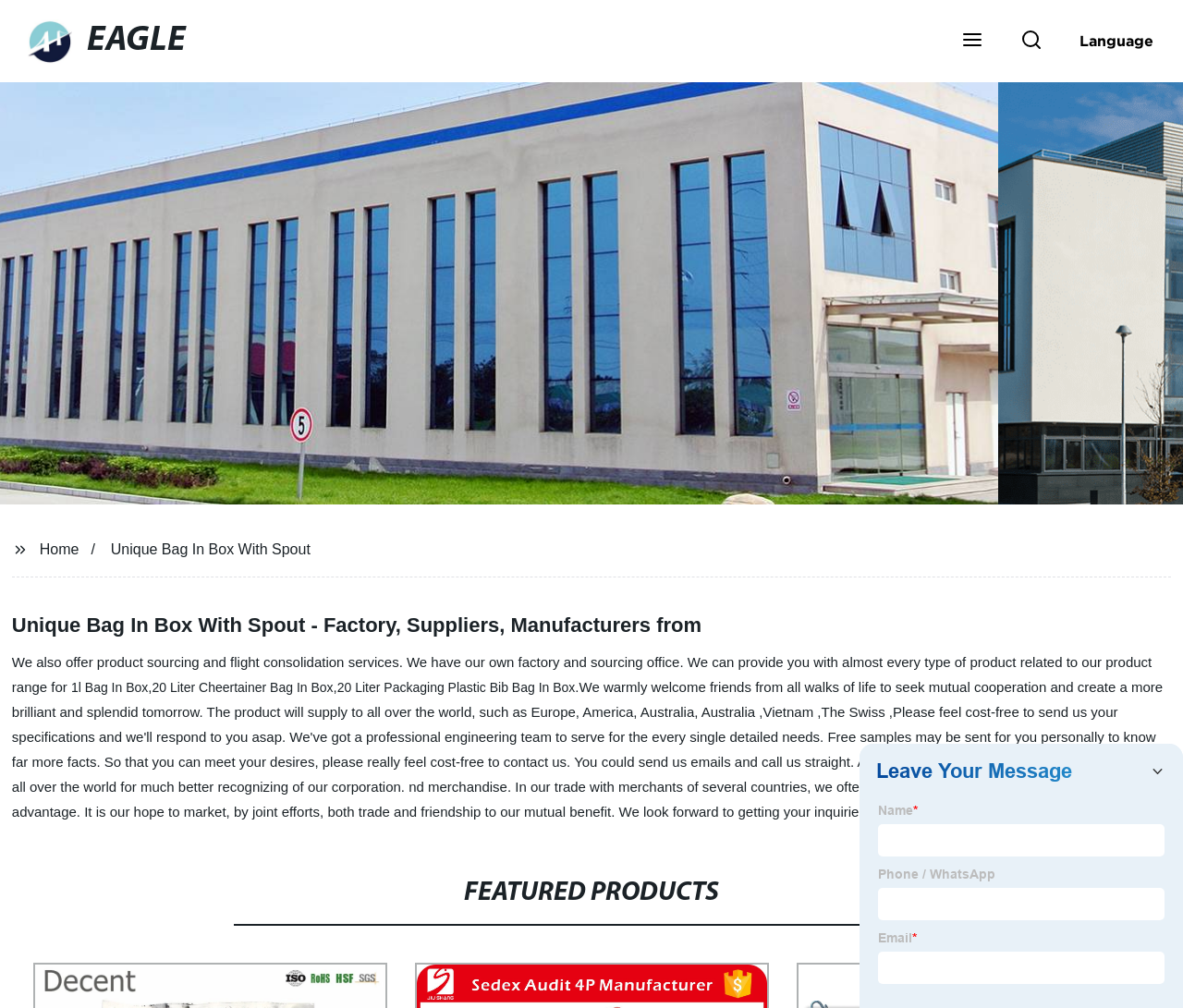From the given element description: "parent_node: Language aria-label="Search"", find the bounding box for the UI element. Provide the coordinates as four float numbers between 0 and 1, in the order [left, top, right, bottom].

[0.849, 0.028, 0.896, 0.054]